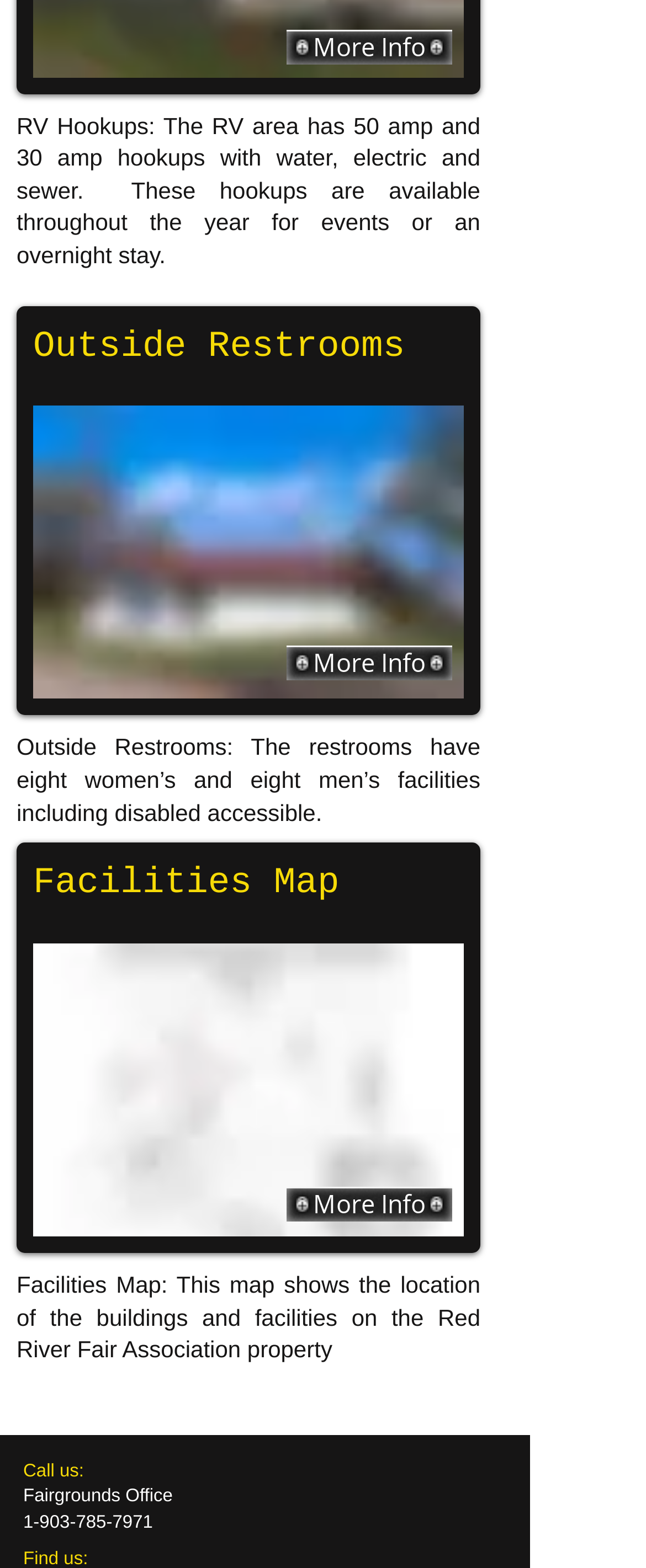From the screenshot, find the bounding box of the UI element matching this description: "More Info". Supply the bounding box coordinates in the form [left, top, right, bottom], each a float between 0 and 1.

[0.444, 0.412, 0.7, 0.434]